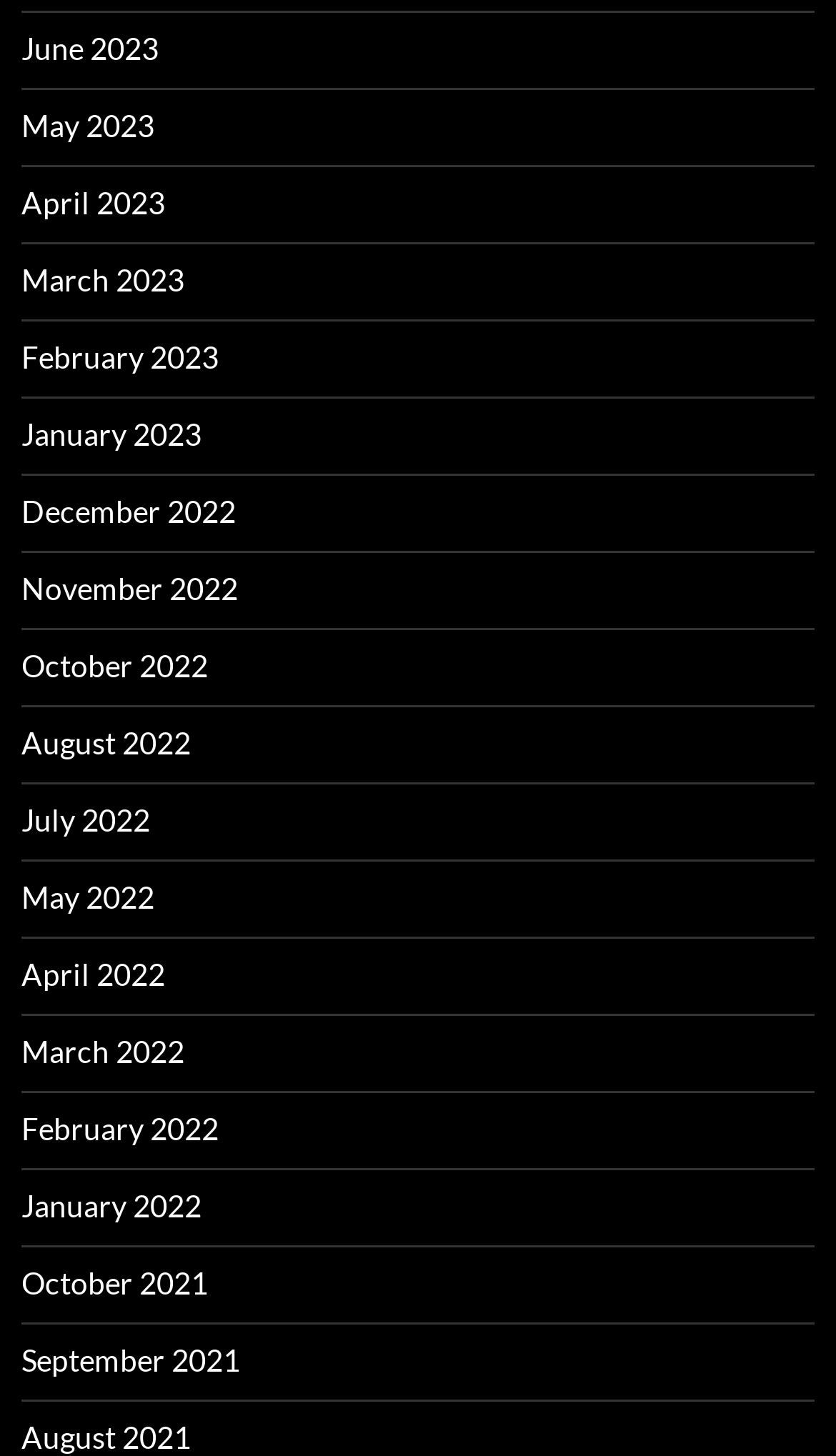Can you specify the bounding box coordinates for the region that should be clicked to fulfill this instruction: "View January 2023".

[0.026, 0.286, 0.241, 0.311]